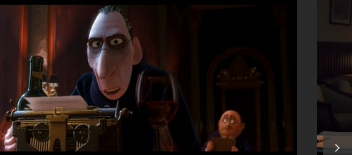What is the smaller character's expression?
Utilize the information in the image to give a detailed answer to the question.

The smaller character with a round face and wide eyes is watching the primary character with a curious expression, seated somewhat back in the scene. This suggests that the smaller character is interested in what the primary character is doing and is observing him with a sense of wonder.